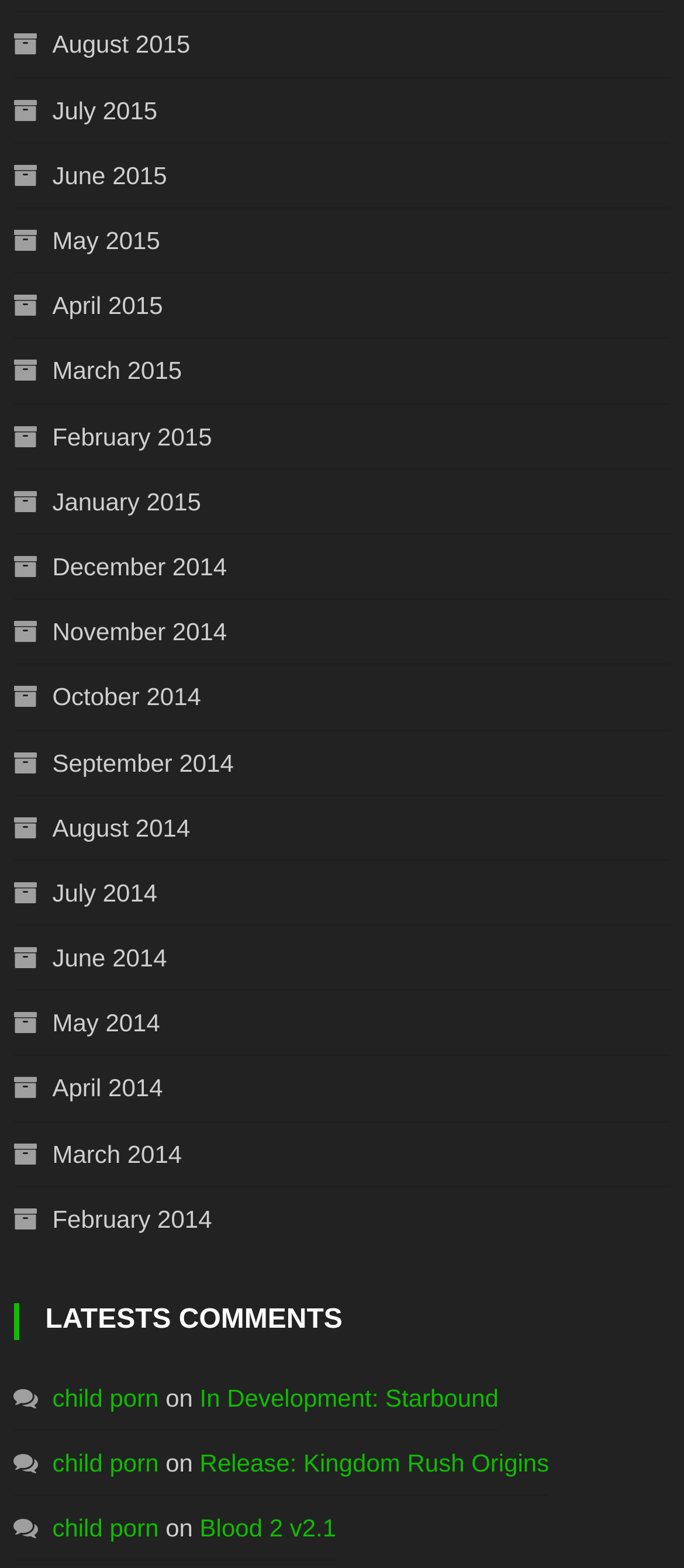What is the title of the first comment?
Using the image, give a concise answer in the form of a single word or short phrase.

child porn